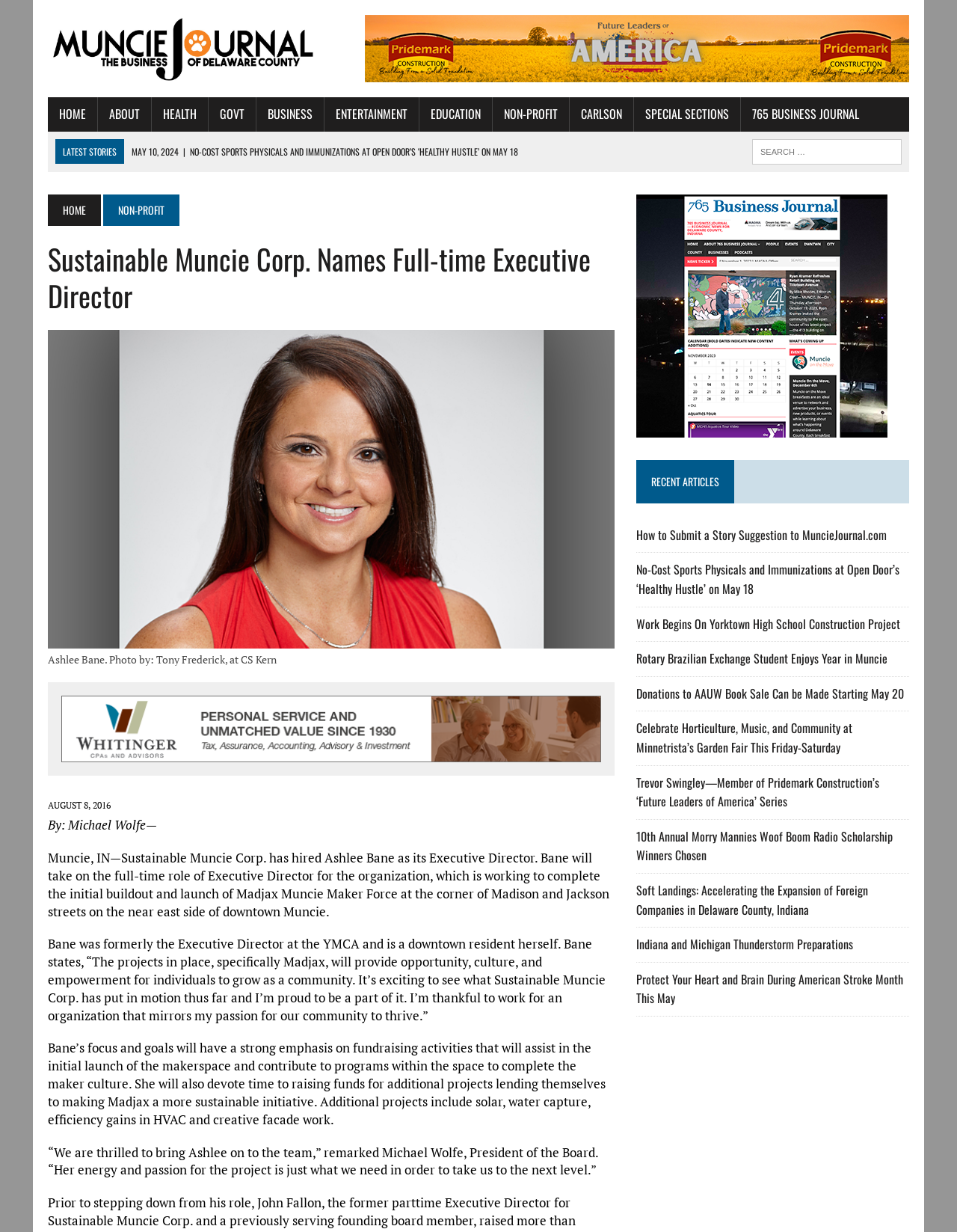Give a full account of the webpage's elements and their arrangement.

The webpage is a news article from Muncie Journal, with a title "Sustainable Muncie Corp. Names Full-time Executive Director". At the top of the page, there is a logo of Muncie Journal, accompanied by a link to the journal's homepage. Below the logo, there is a navigation menu with links to various sections, including HOME, ABOUT, HEALTH, GOVT, BUSINESS, ENTERTAINMENT, EDUCATION, NON-PROFIT, and SPECIAL SECTIONS.

On the left side of the page, there is a section titled "LATEST STORIES" with a list of news articles, each with a title and a date. The articles are arranged in a vertical column, with the most recent article at the top.

The main content of the page is an article about Sustainable Muncie Corp. hiring a new Executive Director, Ashlee Bane. The article includes a photo of Ashlee Bane and a brief description of her background and goals. The text is divided into several paragraphs, with headings and subheadings.

On the right side of the page, there is a section titled "RECENT ARTICLES" with a list of news articles, similar to the "LATEST STORIES" section. Below this section, there is a search bar with a placeholder text "SEARCH FOR:".

At the bottom of the page, there is a complementary section with a link to a related article and an image.